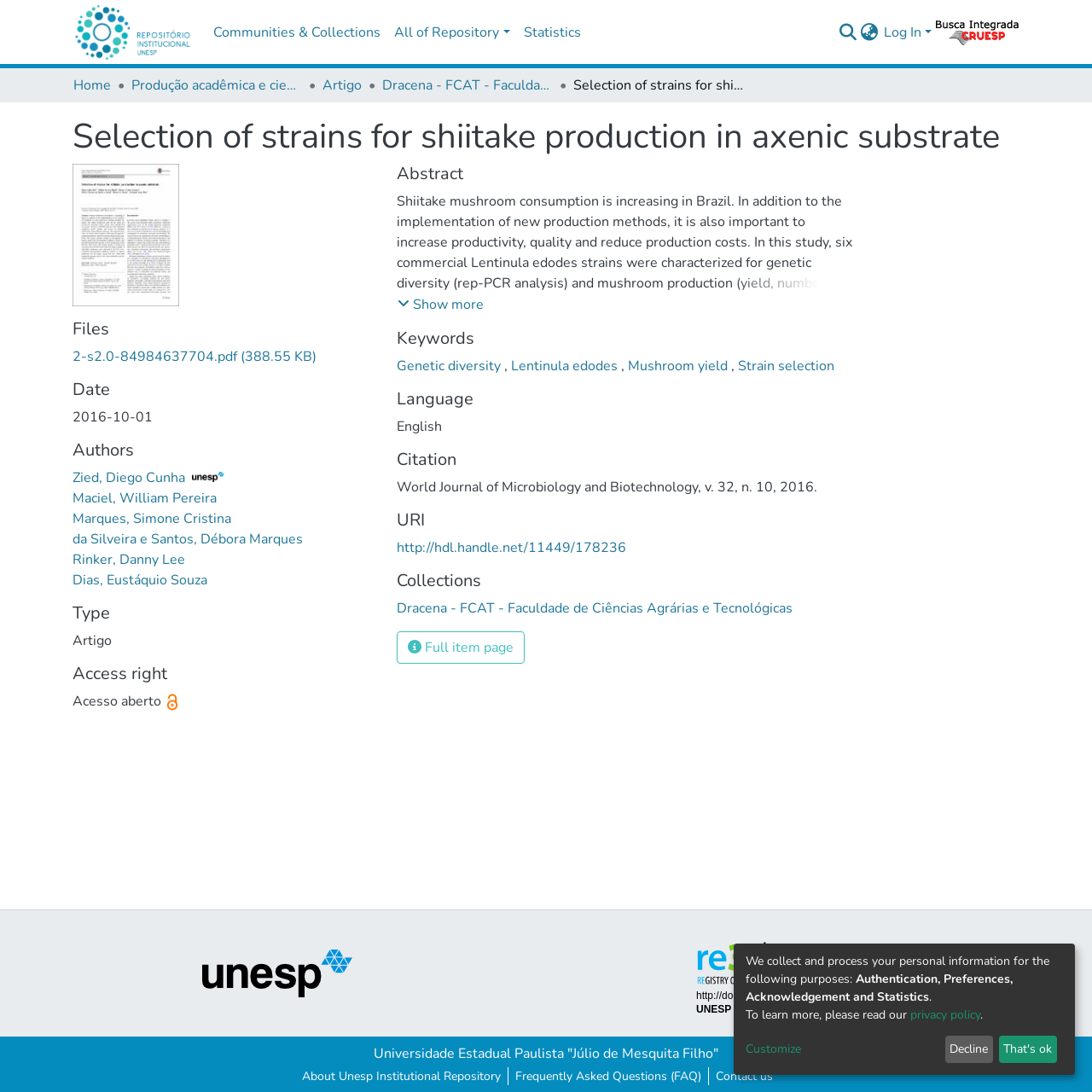Pinpoint the bounding box coordinates of the element you need to click to execute the following instruction: "Log in to the system". The bounding box should be represented by four float numbers between 0 and 1, in the format [left, top, right, bottom].

[0.806, 0.021, 0.856, 0.038]